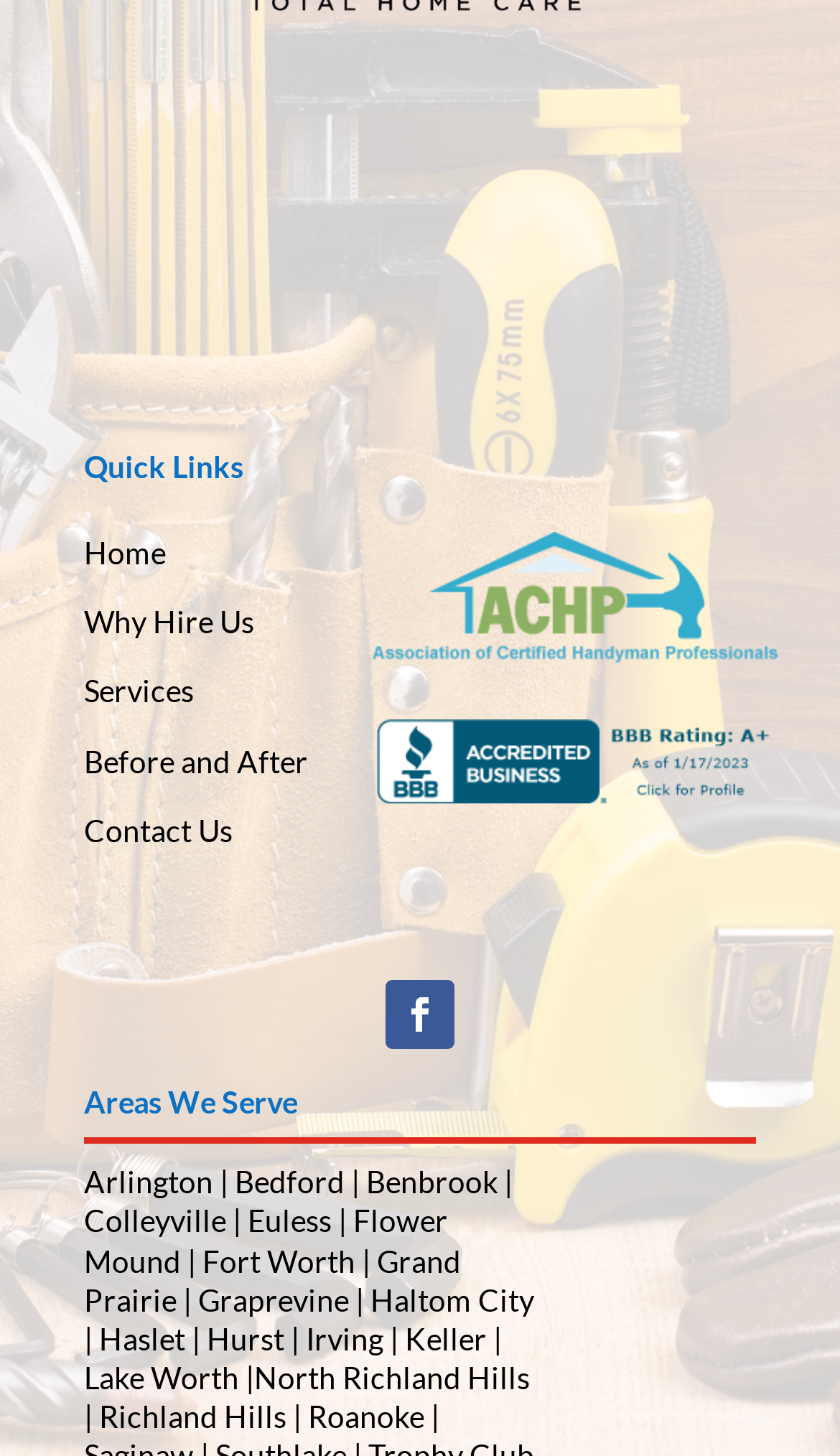What is the area served by the company?
Based on the content of the image, thoroughly explain and answer the question.

The areas served by the company are listed under the 'Areas We Serve' heading, which includes Arlington, Bedford, Benbrook, and many other cities, as indicated by the StaticText elements and link elements with bounding box coordinates ranging from [0.1, 0.799, 0.61, 0.824] to [0.303, 0.934, 0.631, 0.959].